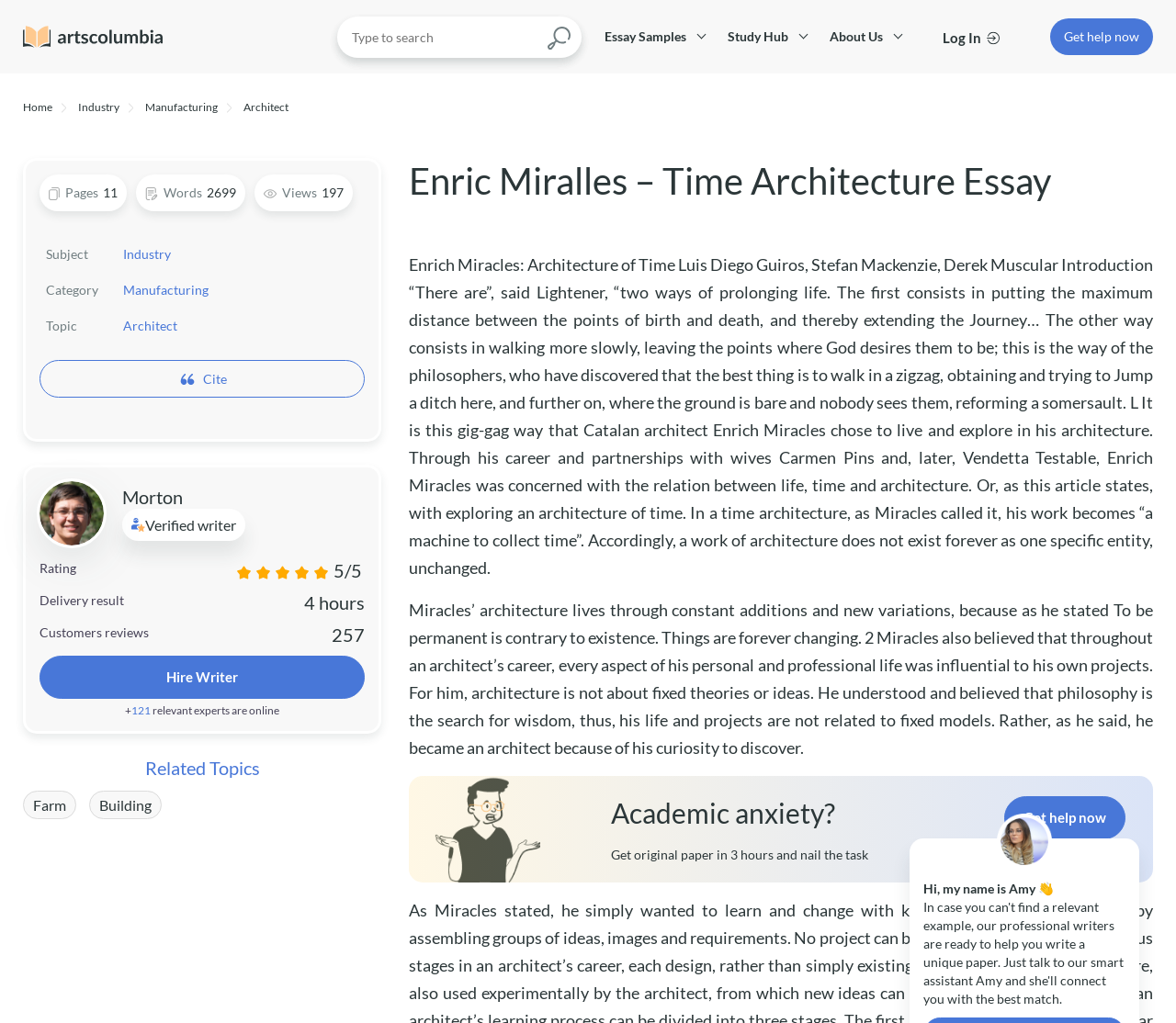Bounding box coordinates are specified in the format (top-left x, top-left y, bottom-right x, bottom-right y). All values are floating point numbers bounded between 0 and 1. Please provide the bounding box coordinate of the region this sentence describes: name="s" placeholder="Type to search"

[0.287, 0.016, 0.495, 0.056]